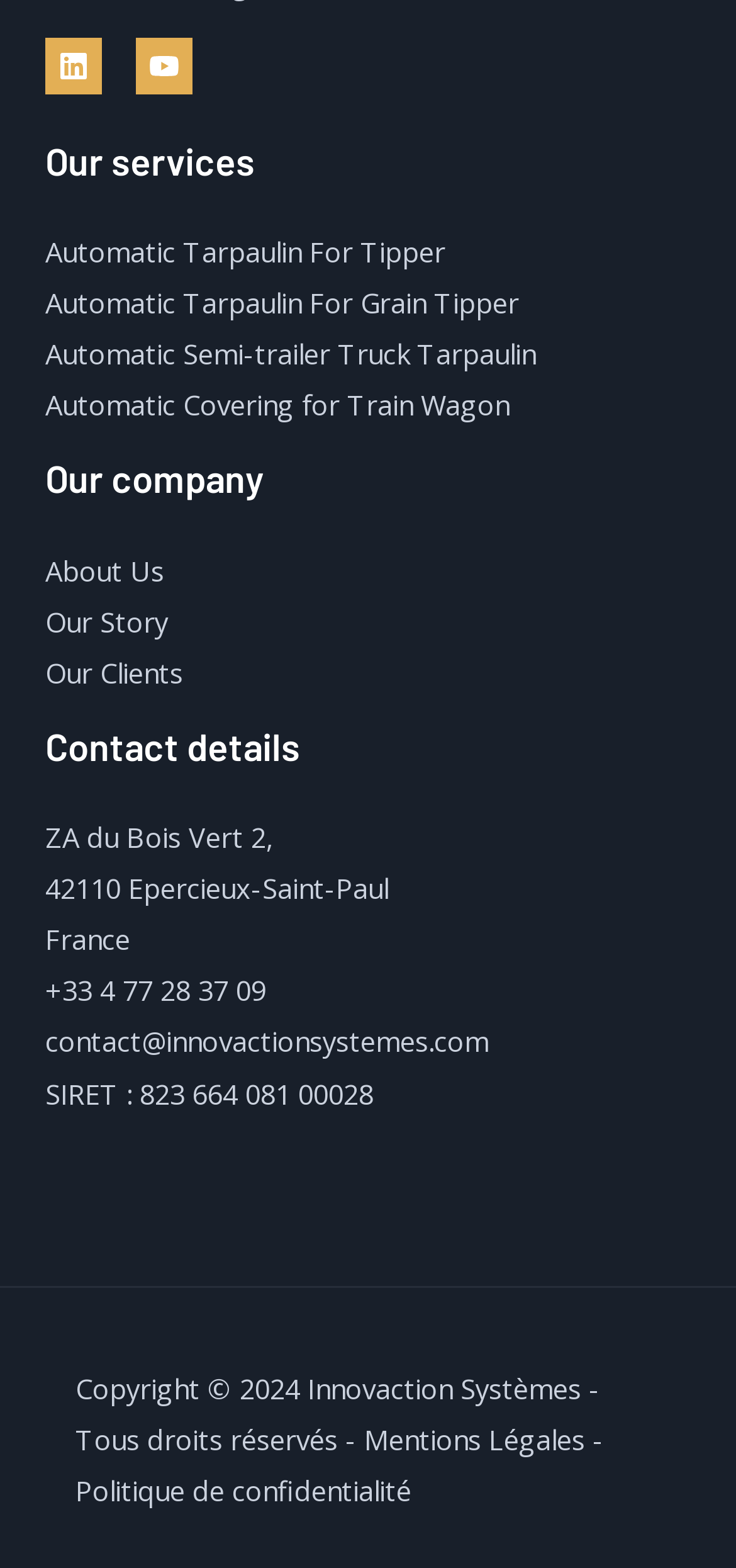Show me the bounding box coordinates of the clickable region to achieve the task as per the instruction: "Visit LinkedIn page".

[0.062, 0.024, 0.138, 0.06]